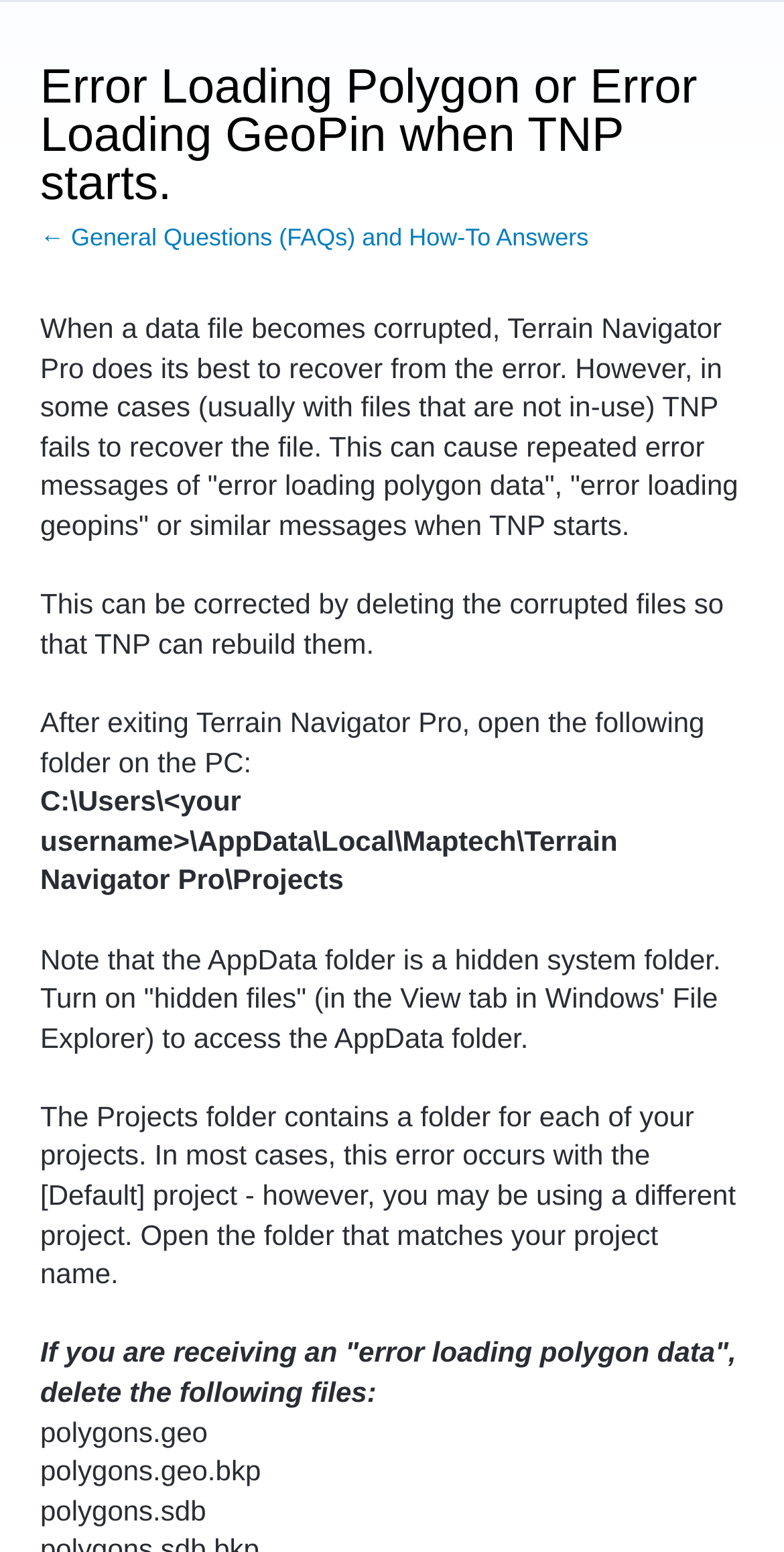What is the error that occurs when TNP starts? Please answer the question using a single word or phrase based on the image.

Error loading polygon or geopin